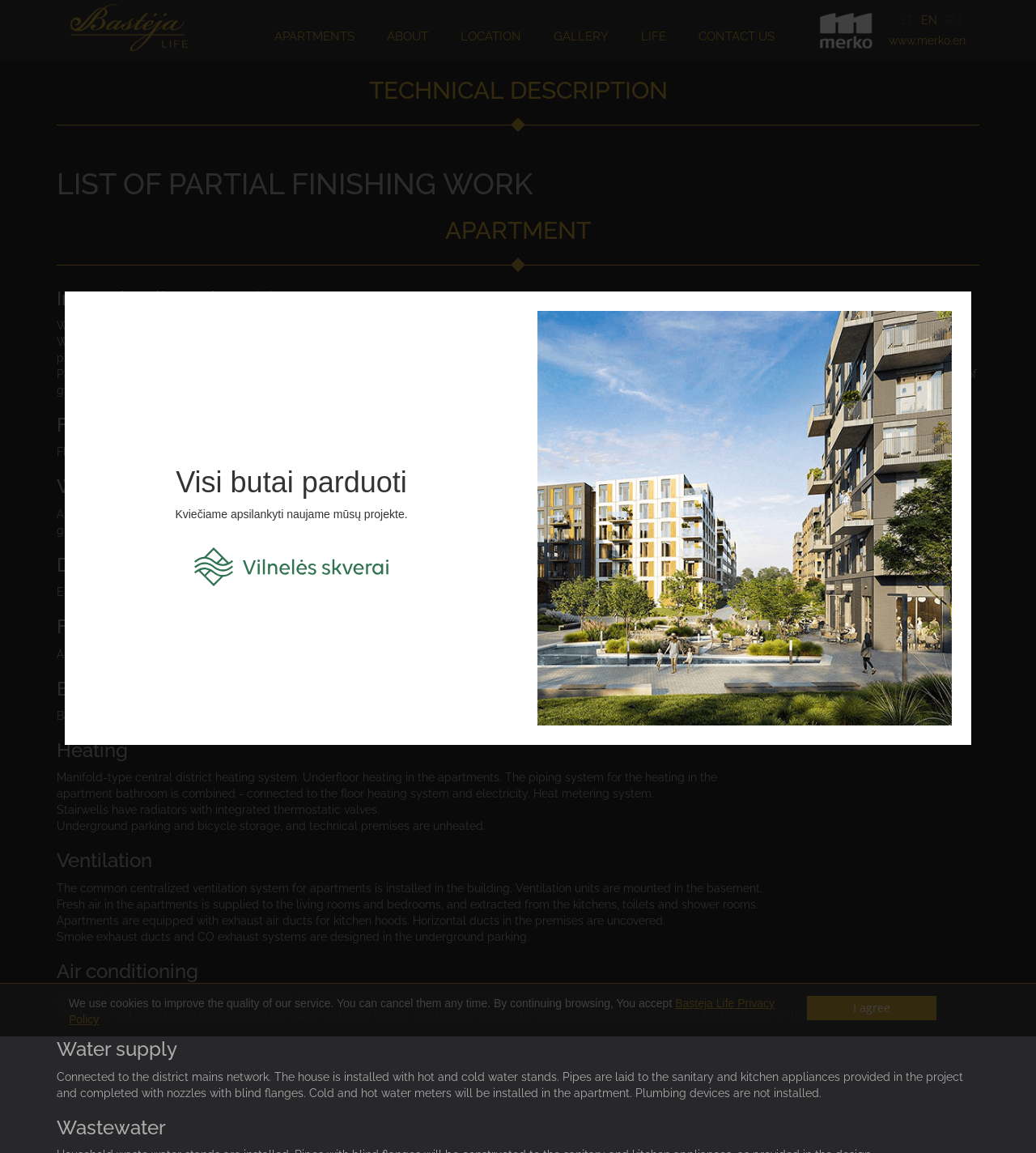Provide the bounding box coordinates of the section that needs to be clicked to accomplish the following instruction: "Click on APARTMENTS."

[0.253, 0.014, 0.354, 0.049]